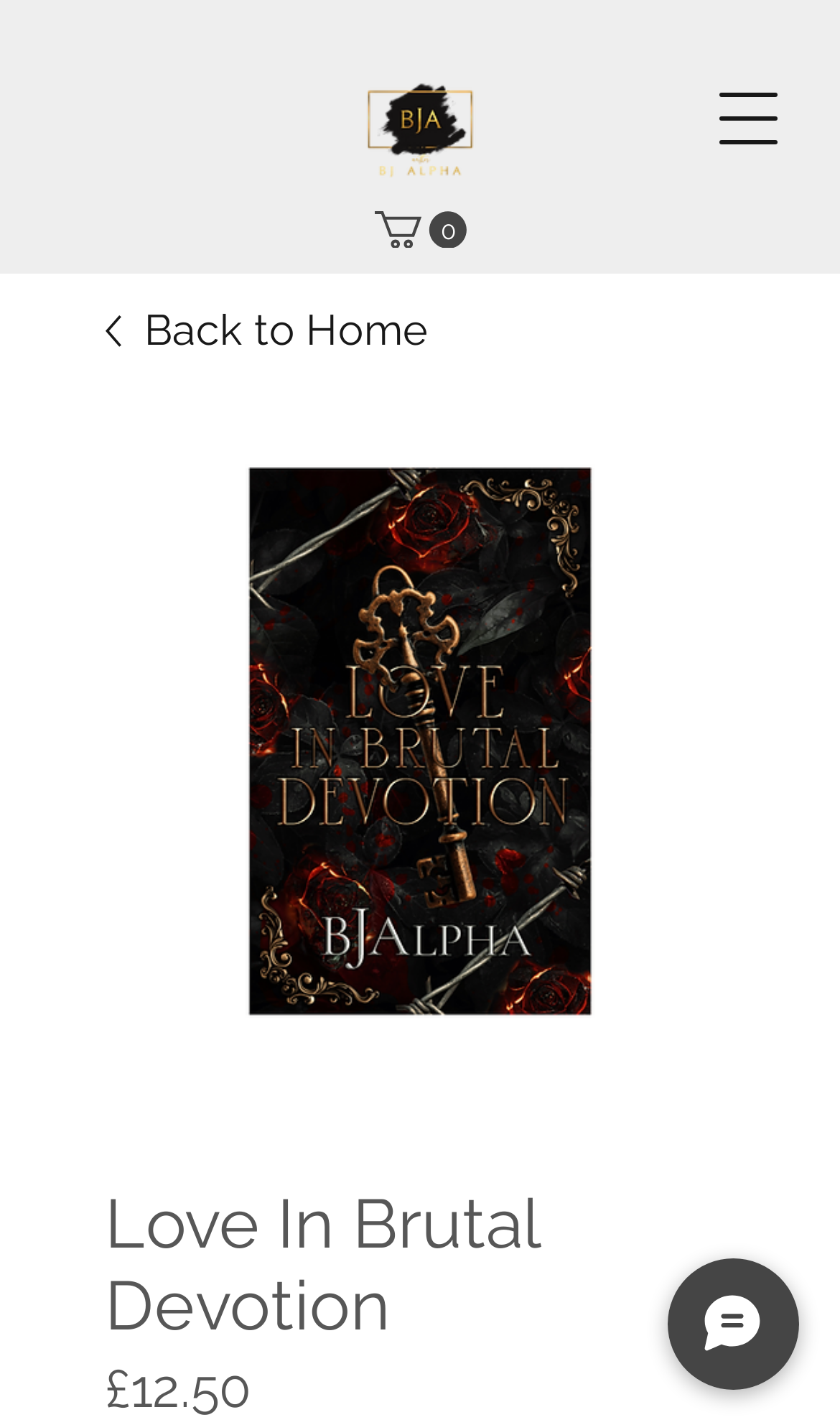Please examine the image and answer the question with a detailed explanation:
Is personalization of the book optional?

I found this information by reading the text 'If you would like personalisation, please state the name you would like. (optional)' which indicates that personalization is not required.